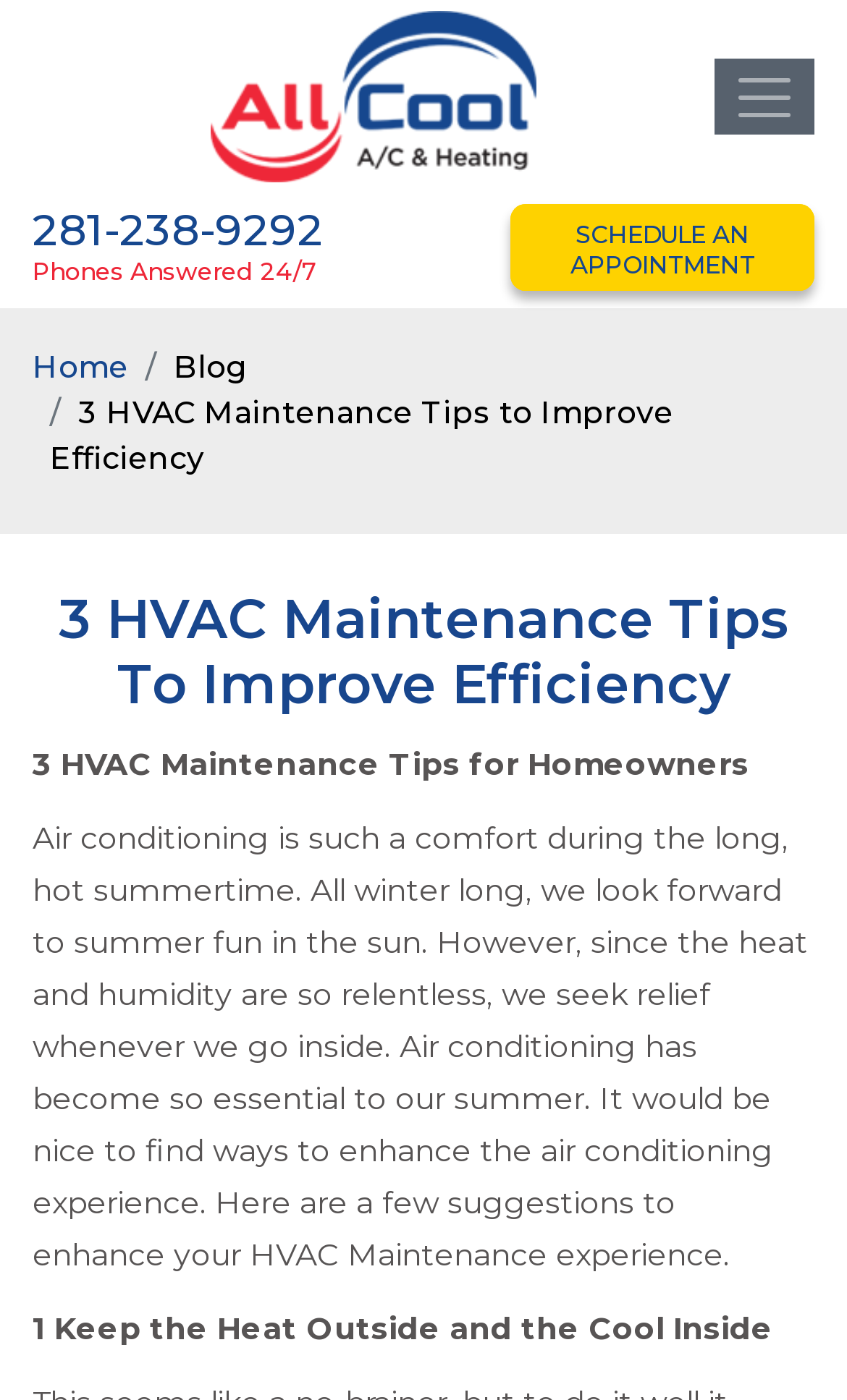Using the details from the image, please elaborate on the following question: How many HVAC maintenance tips are provided?

I found the number of tips by looking at the main heading of the article, which says '3 HVAC Maintenance Tips to Improve Efficiency', and also by reading the introduction, which mentions 'a few suggestions to enhance your HVAC Maintenance experience'.